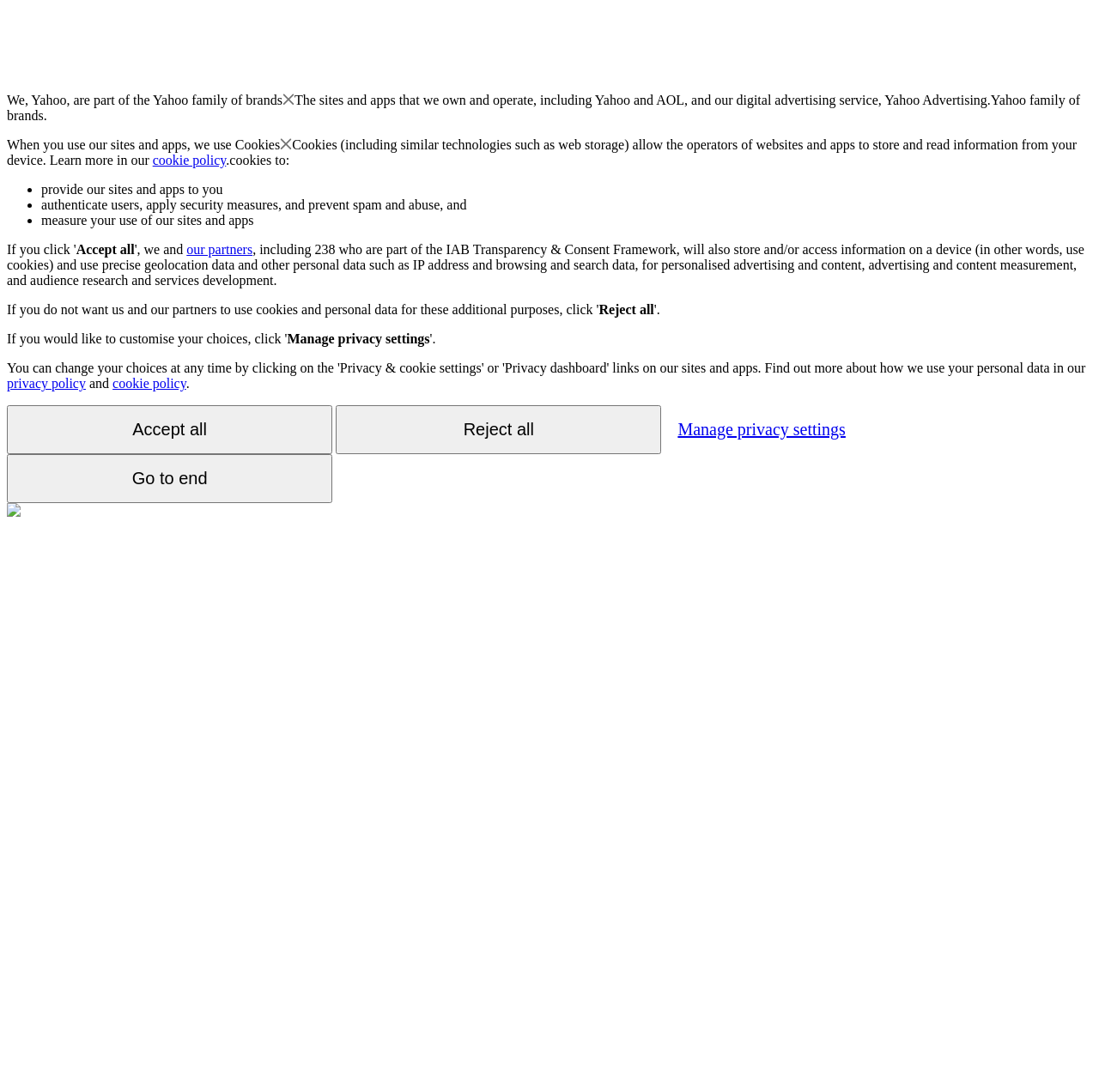Please determine the bounding box coordinates of the element's region to click in order to carry out the following instruction: "Leave a comment". The coordinates should be four float numbers between 0 and 1, i.e., [left, top, right, bottom].

None